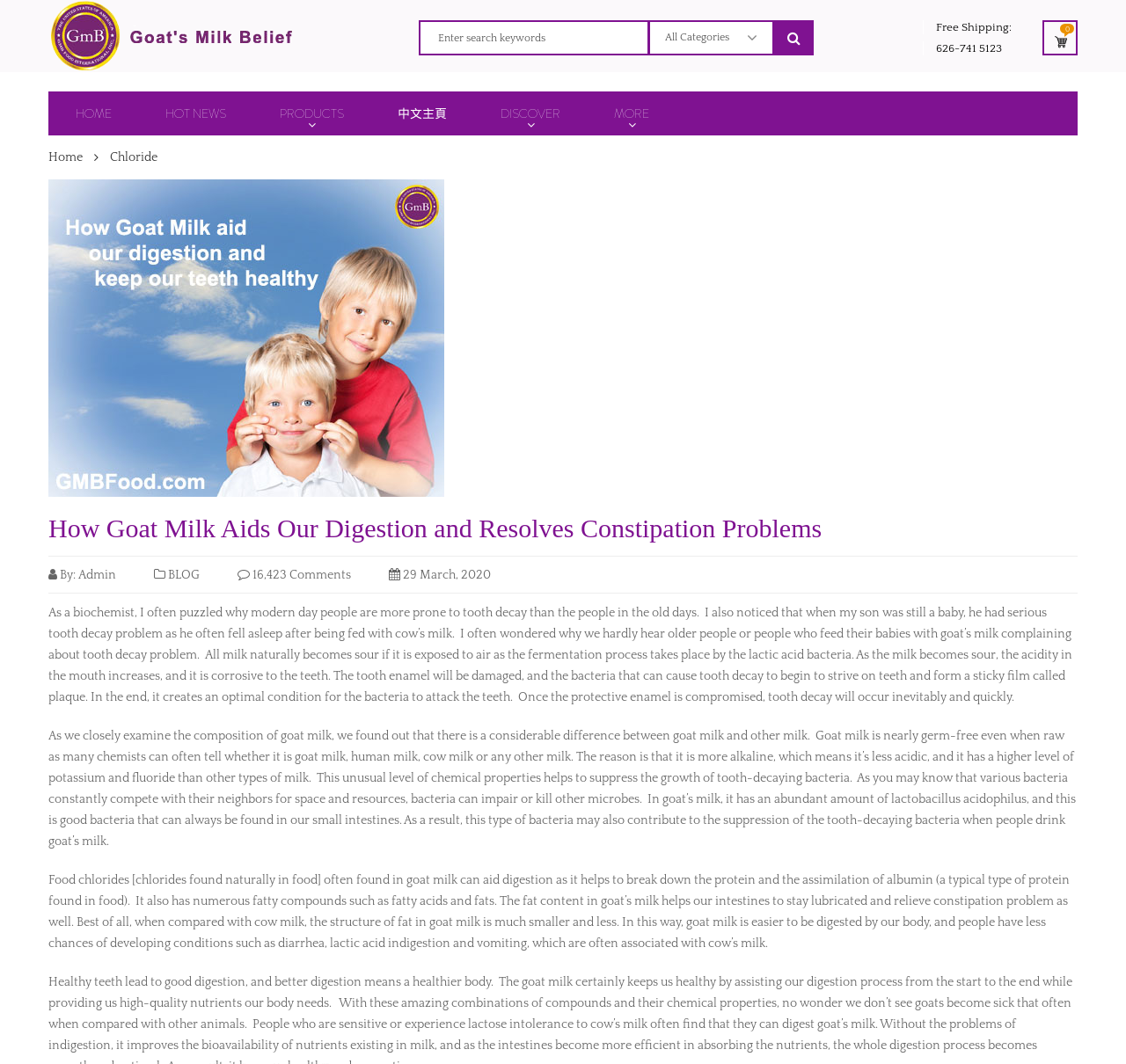Illustrate the webpage's structure and main components comprehensively.

This webpage is about GMB Food, a company that specializes in goat milk and goat milk products. At the top of the page, there is a search bar with a textbox and a button, accompanied by a "All Categories" label. Below the search bar, there is a logo of GMB Food, which is an image with a link to the company's homepage.

The main navigation menu is located below the logo, with links to "HOME", "HOT NEWS", "PRODUCTS", "中文主頁" (Chinese homepage), "DISCOVER", and "MORE". 

Below the navigation menu, there is a breadcrumbs section, which shows the current page's location in the website's hierarchy. The current page is about "Chloride" and is a subpage of "Home" and "kuteshop".

The main content of the page is an article titled "How Goat Milk Aids Our Digestion and Resolves Constipation Problems". The article is written by "Admin" and was published on "29 March, 2020". It has received "16,423 Comments". The article discusses the benefits of goat milk in aiding digestion and resolving constipation problems, comparing it to cow milk. The text is divided into three sections, each explaining a different aspect of goat milk's benefits.

On the top right corner of the page, there are links to "Free Shipping" and a phone number "626-741 5123". There is also a small icon with a link to an unknown page.